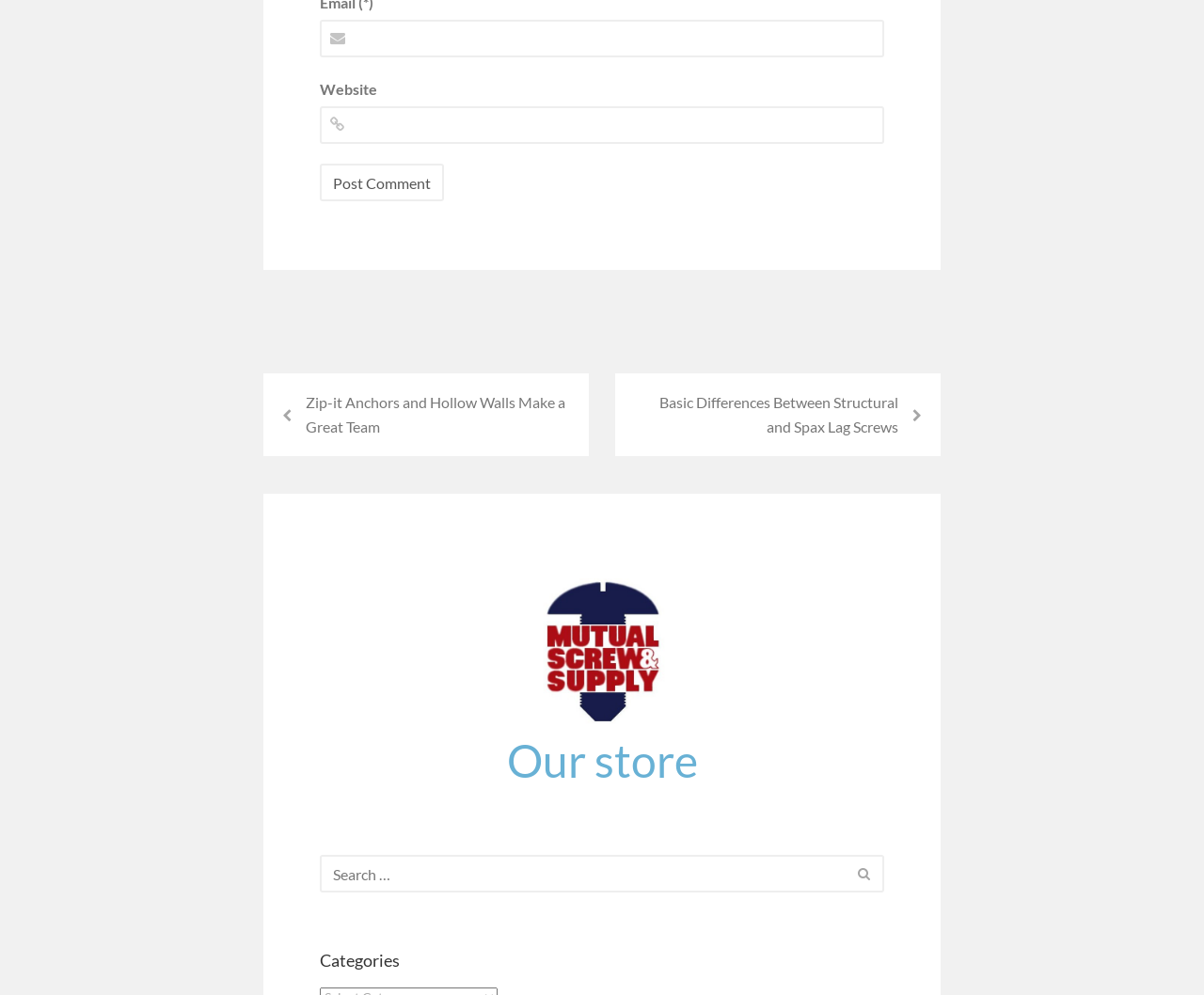Use a single word or phrase to respond to the question:
How many links are present under the 'Posts' navigation?

3